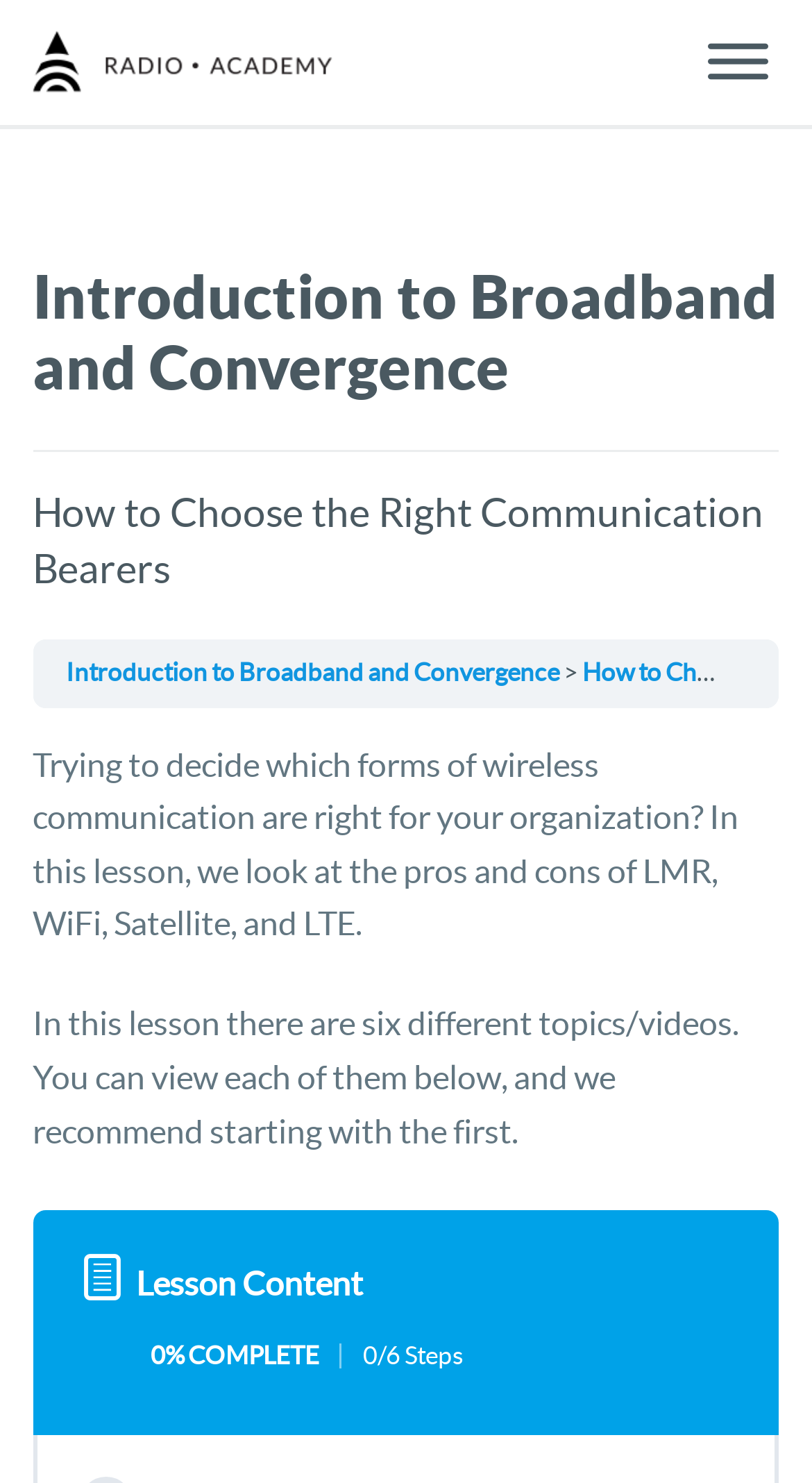Provide the bounding box for the UI element matching this description: "Radio Academy".

[0.031, 0.015, 0.433, 0.072]